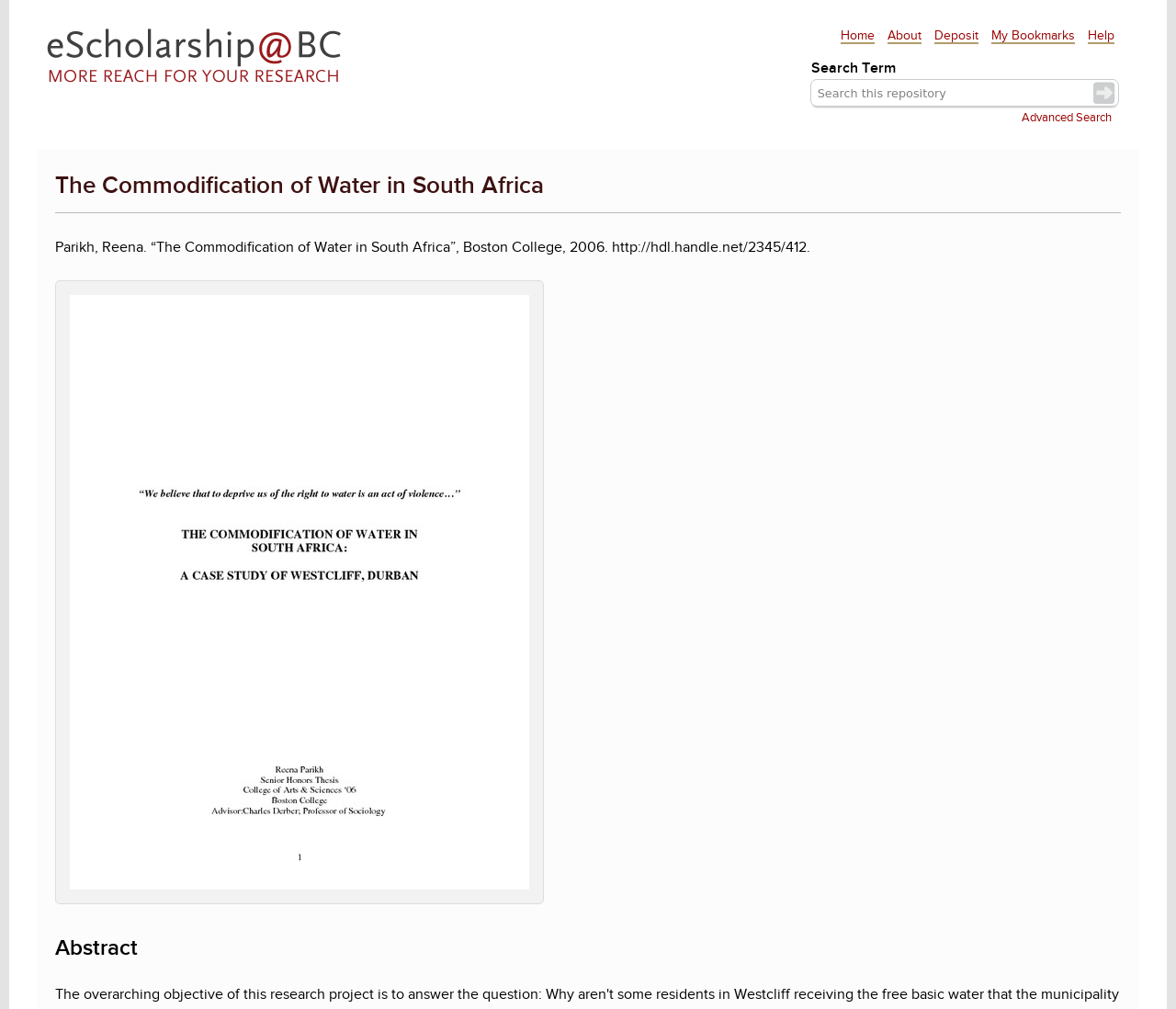Please provide the bounding box coordinates for the UI element as described: "parent_node: Search Term name="op" value="search"". The coordinates must be four floats between 0 and 1, represented as [left, top, right, bottom].

[0.929, 0.08, 0.949, 0.104]